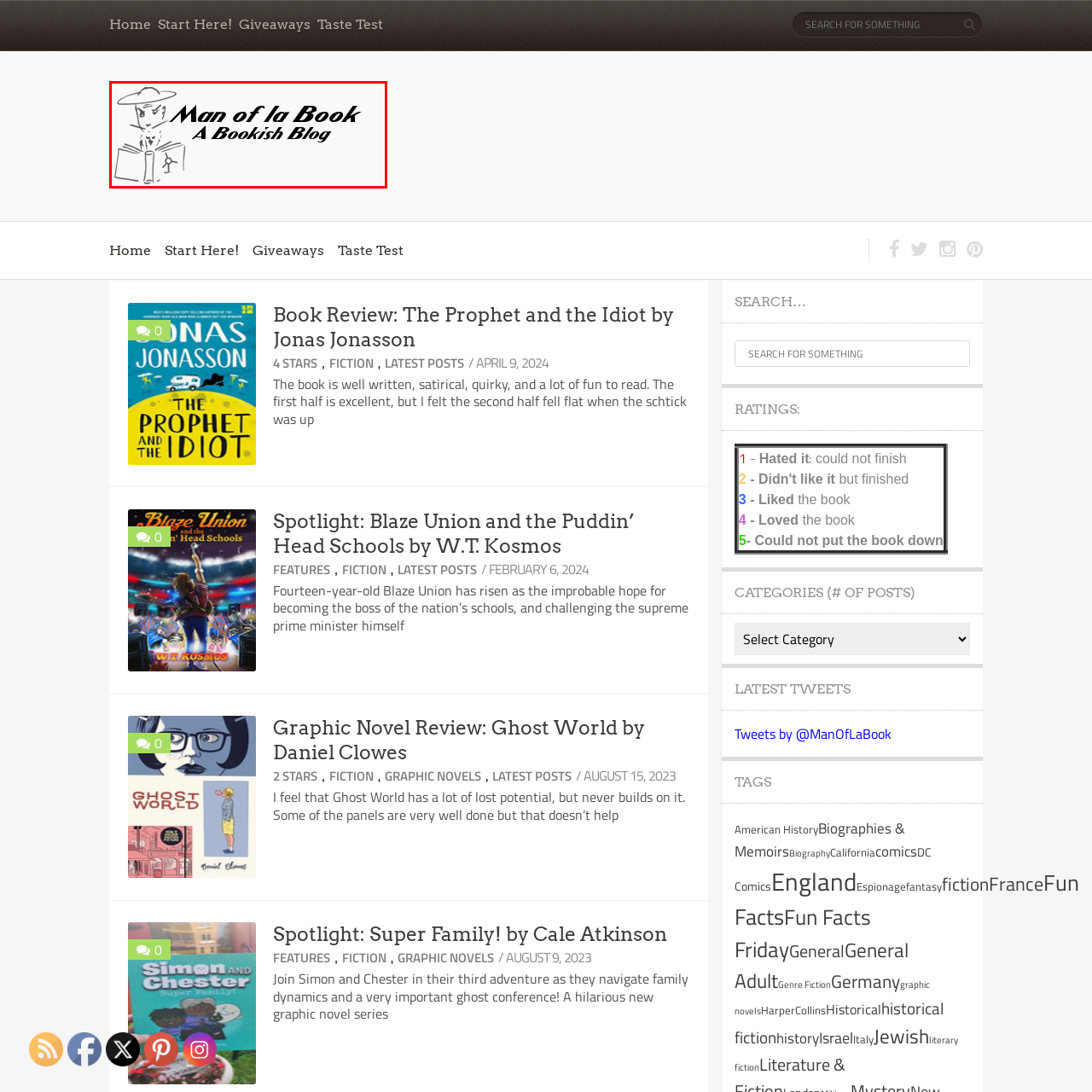What is the name of the blog?
Carefully examine the content inside the red bounding box and give a detailed response based on what you observe.

The text accompanying the illustration presents the blog's name in bold, elegant font, proclaiming 'Man of la Book'.